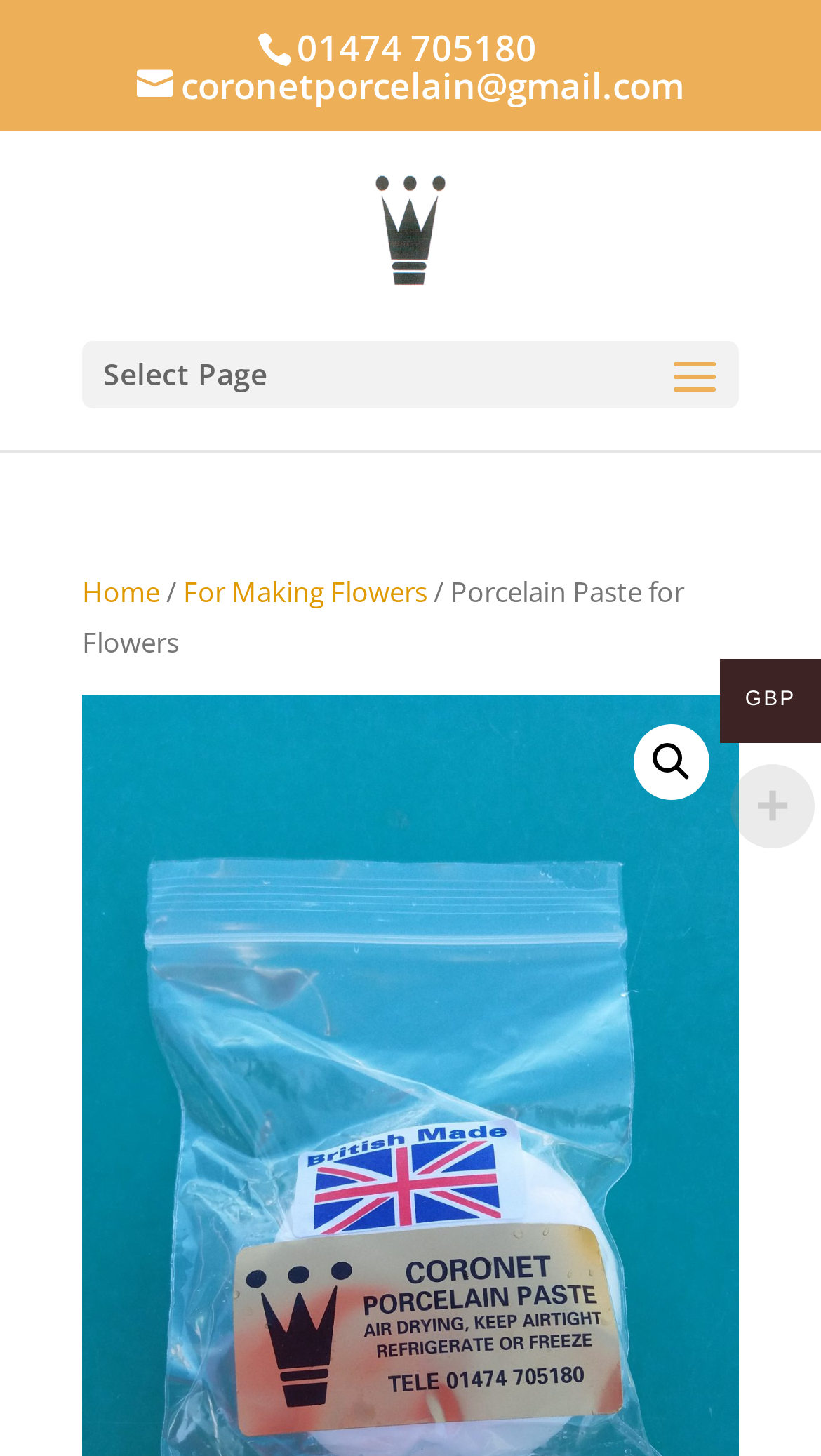How many links are there in the top section?
Please answer the question with a detailed and comprehensive explanation.

I counted the links in the top section by looking at the elements located at the top of the webpage. I found three links: 'coronetporcelain@gmail.com', 'Coronet Porcelain', and 'Home'.